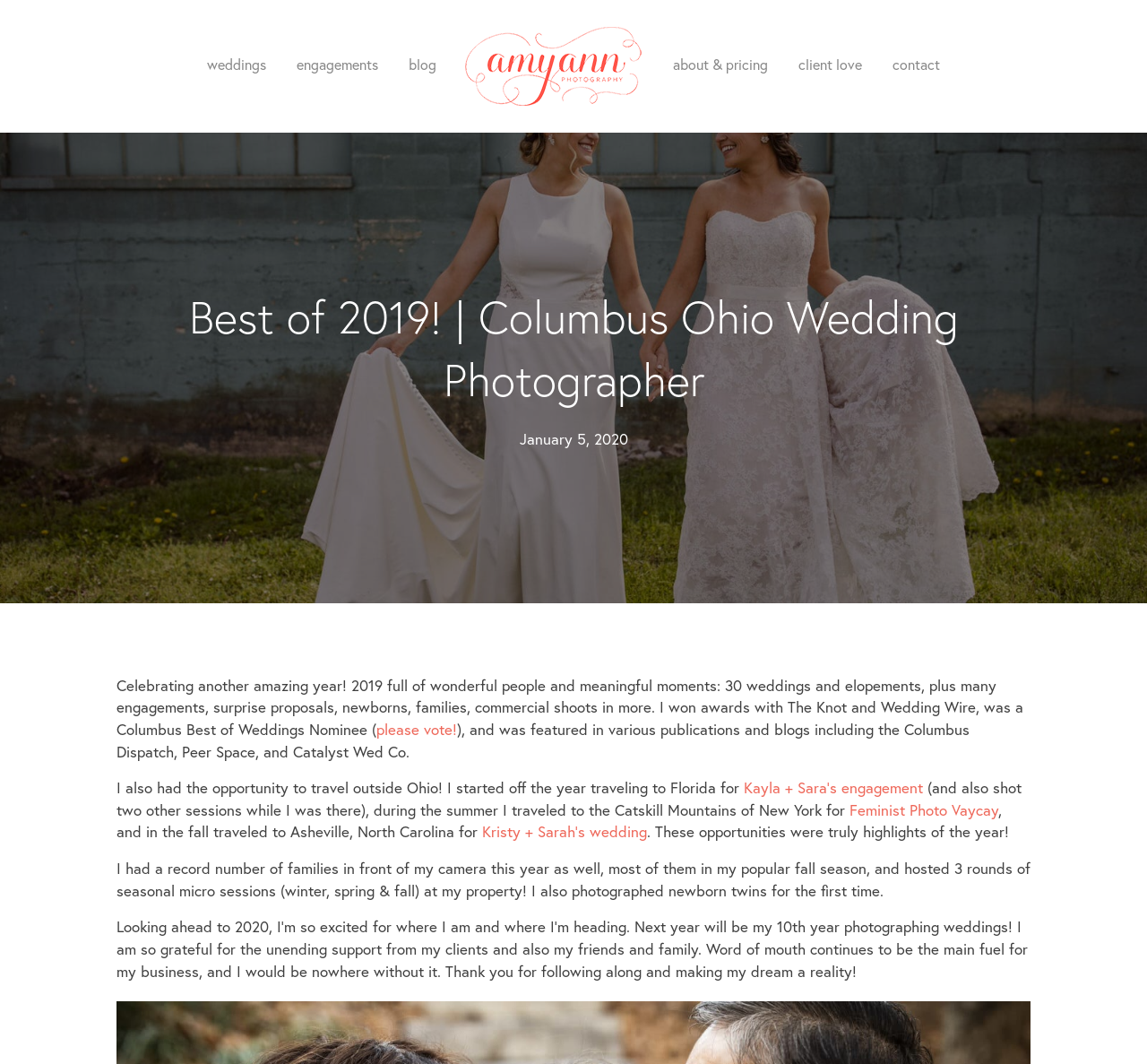Determine the bounding box coordinates of the element that should be clicked to execute the following command: "Check out the client love page".

[0.684, 0.039, 0.763, 0.083]